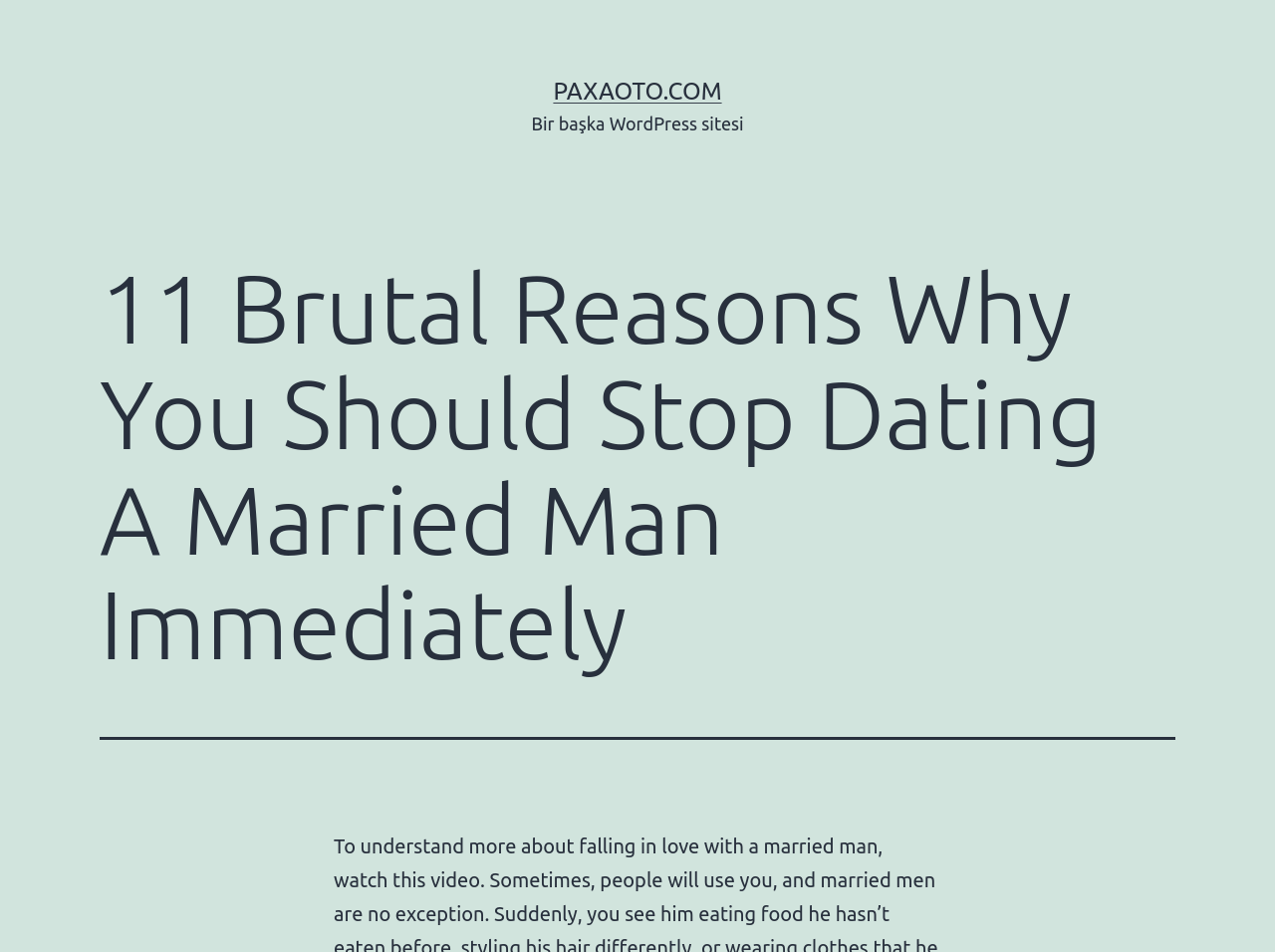Locate the headline of the webpage and generate its content.

11 Brutal Reasons Why You Should Stop Dating A Married Man Immediately